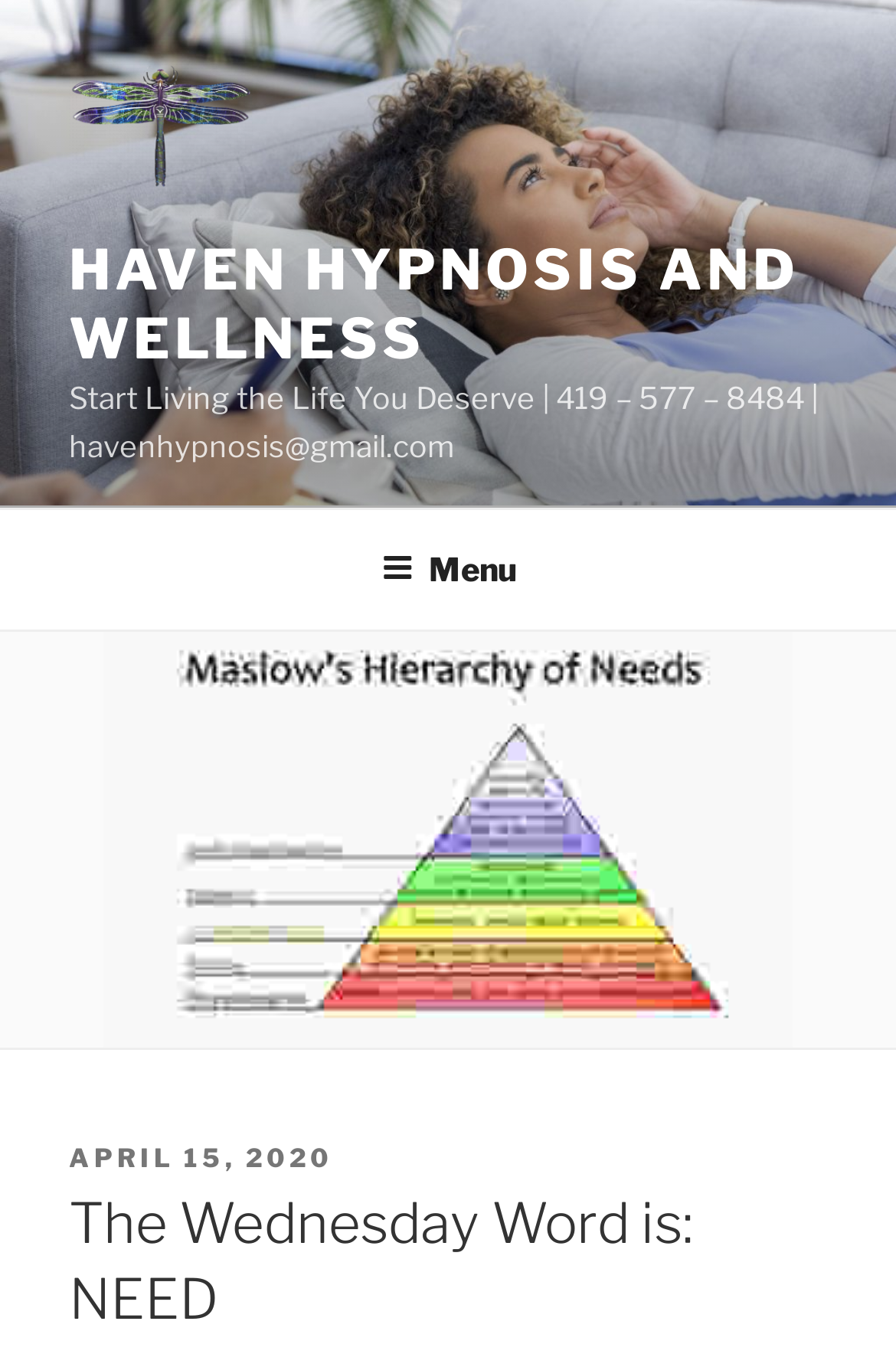Detail the various sections and features of the webpage.

The webpage is about Haven Hypnosis and Wellness, with a focus on the "Wednesday Word" feature. At the top-left corner, there is a link and an image, both labeled "Haven Hypnosis and Wellness", which likely serve as a logo or branding element. 

Below the logo, there is a prominent link with the same text in all capital letters, "HAVEN HYPNOSIS AND WELLNESS", which takes up a significant portion of the top section. 

Adjacent to the link, there is a static text element displaying contact information, including a phone number and email address, with the tagline "Start Living the Life You Deserve". 

A navigation menu, labeled "Top Menu", is positioned at the top-center of the page, containing a button labeled "Menu" that, when expanded, reveals additional options. 

Further down the page, there is a section dedicated to the "Wednesday Word" feature, which includes a static text element labeled "POSTED ON", followed by a link to a specific date, "APRIL 15, 2020", which also contains a time element. 

Finally, there is a heading element that displays the title of the "Wednesday Word" feature, "The Wednesday Word is: NEED", which occupies a significant portion of the lower section of the page.